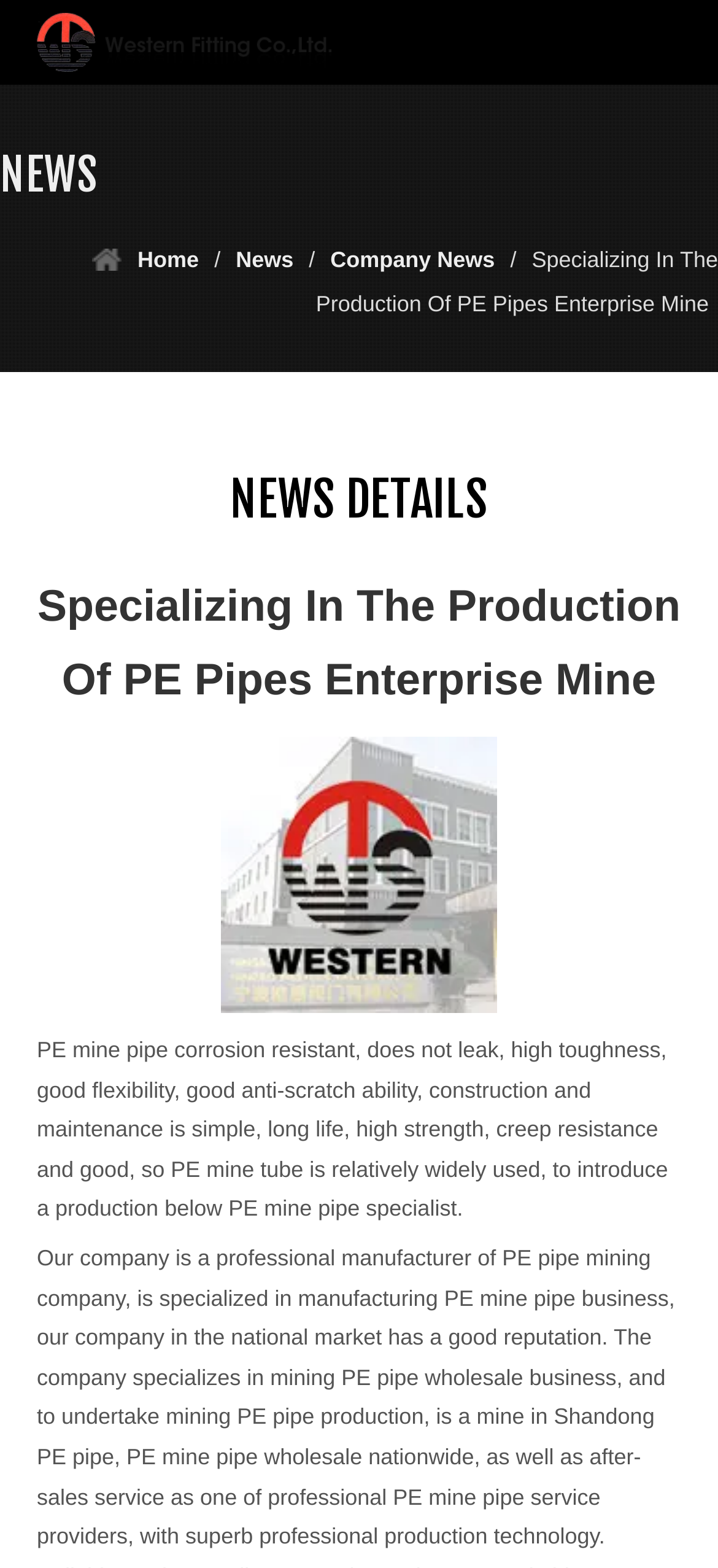Using the elements shown in the image, answer the question comprehensively: What is the purpose of introducing PE mine pipes?

The webpage mentions 'to introduce a production below PE mine pipe specialist', indicating that the purpose of introducing PE mine pipes is to introduce their production.